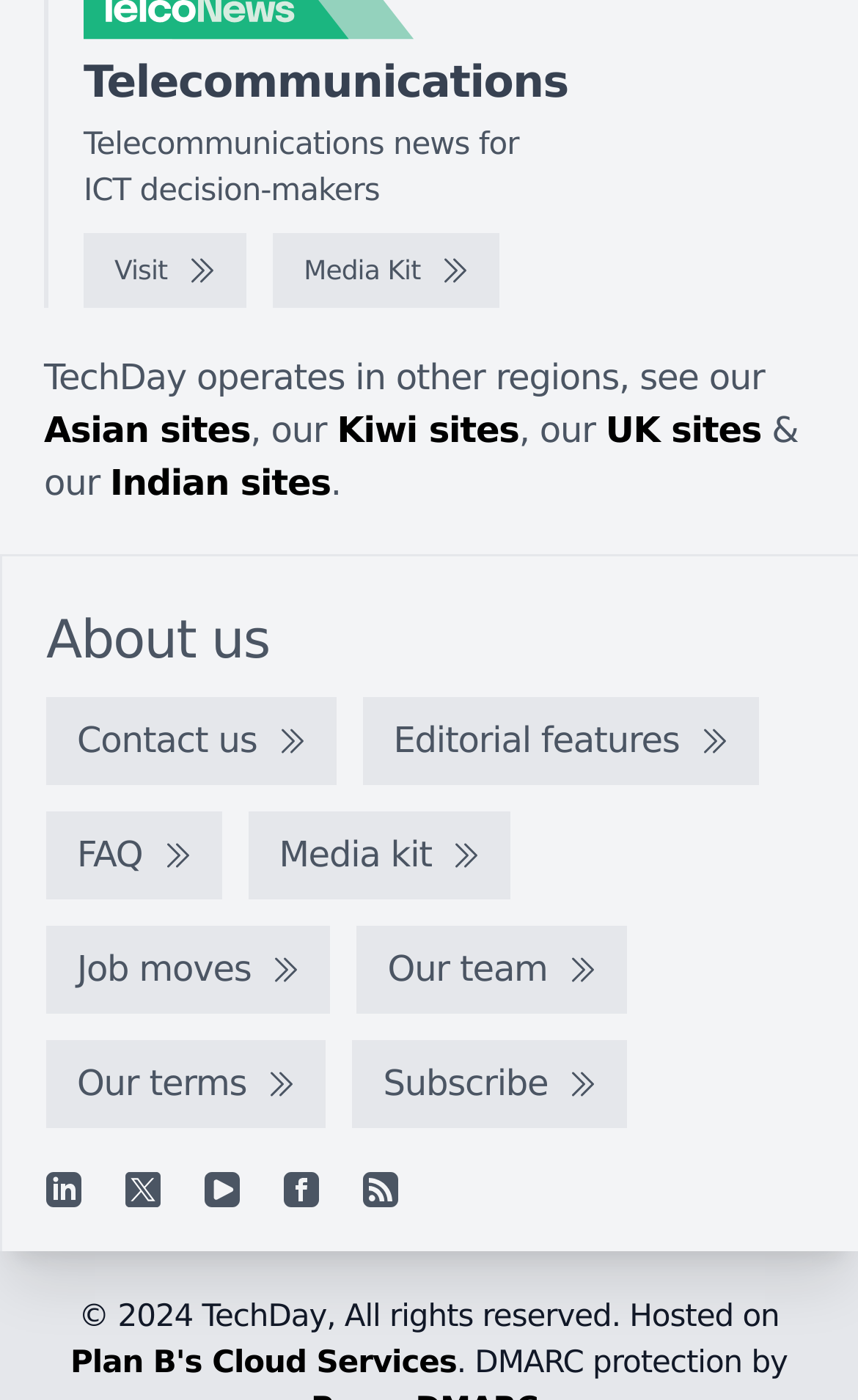Find the bounding box coordinates of the element to click in order to complete the given instruction: "Visit the Telecommunications page."

[0.097, 0.167, 0.287, 0.22]